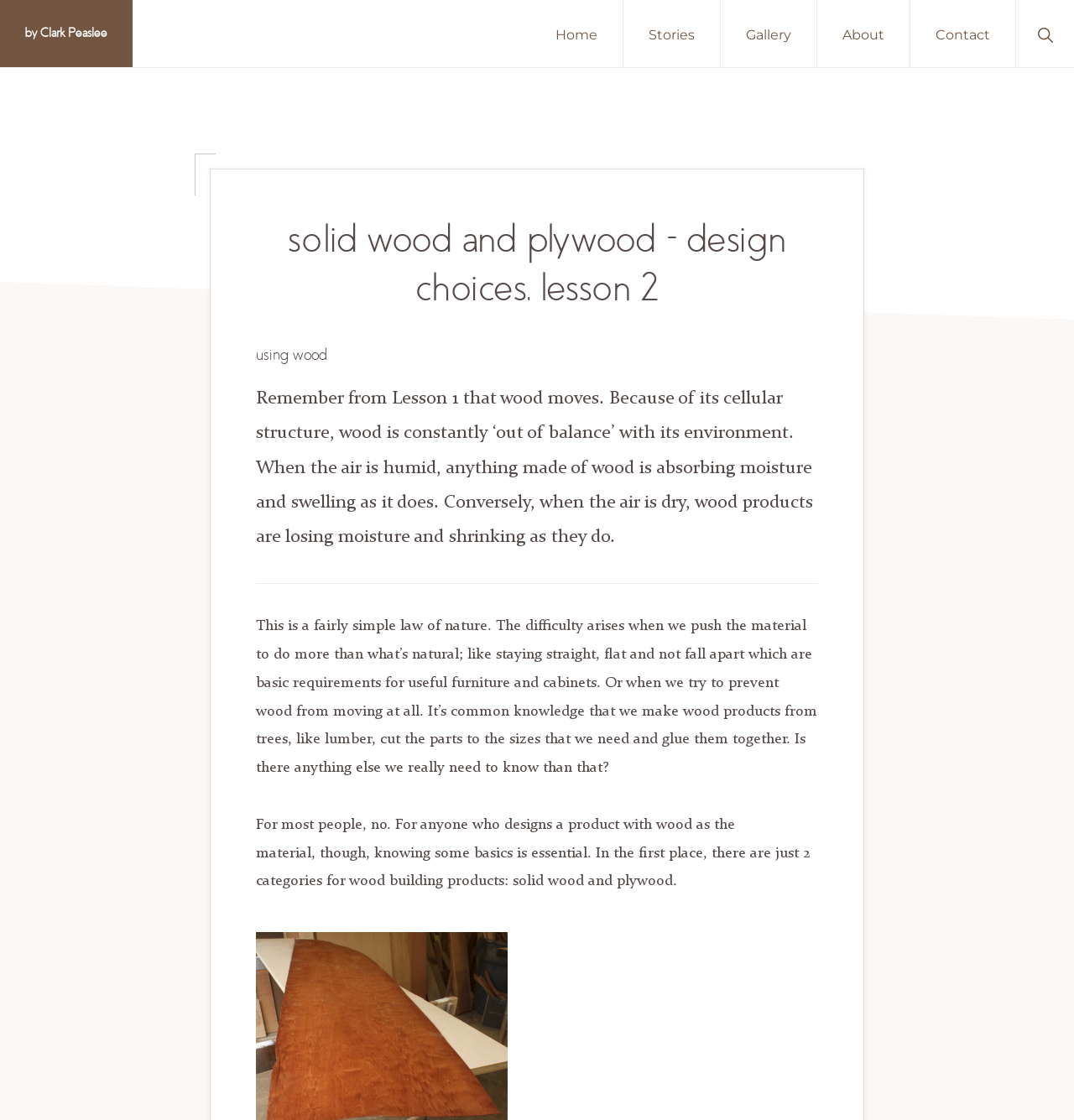Determine the bounding box coordinates of the section to be clicked to follow the instruction: "Contact Clark Peaslee". The coordinates should be given as four float numbers between 0 and 1, formatted as [left, top, right, bottom].

[0.848, 0.0, 0.945, 0.06]